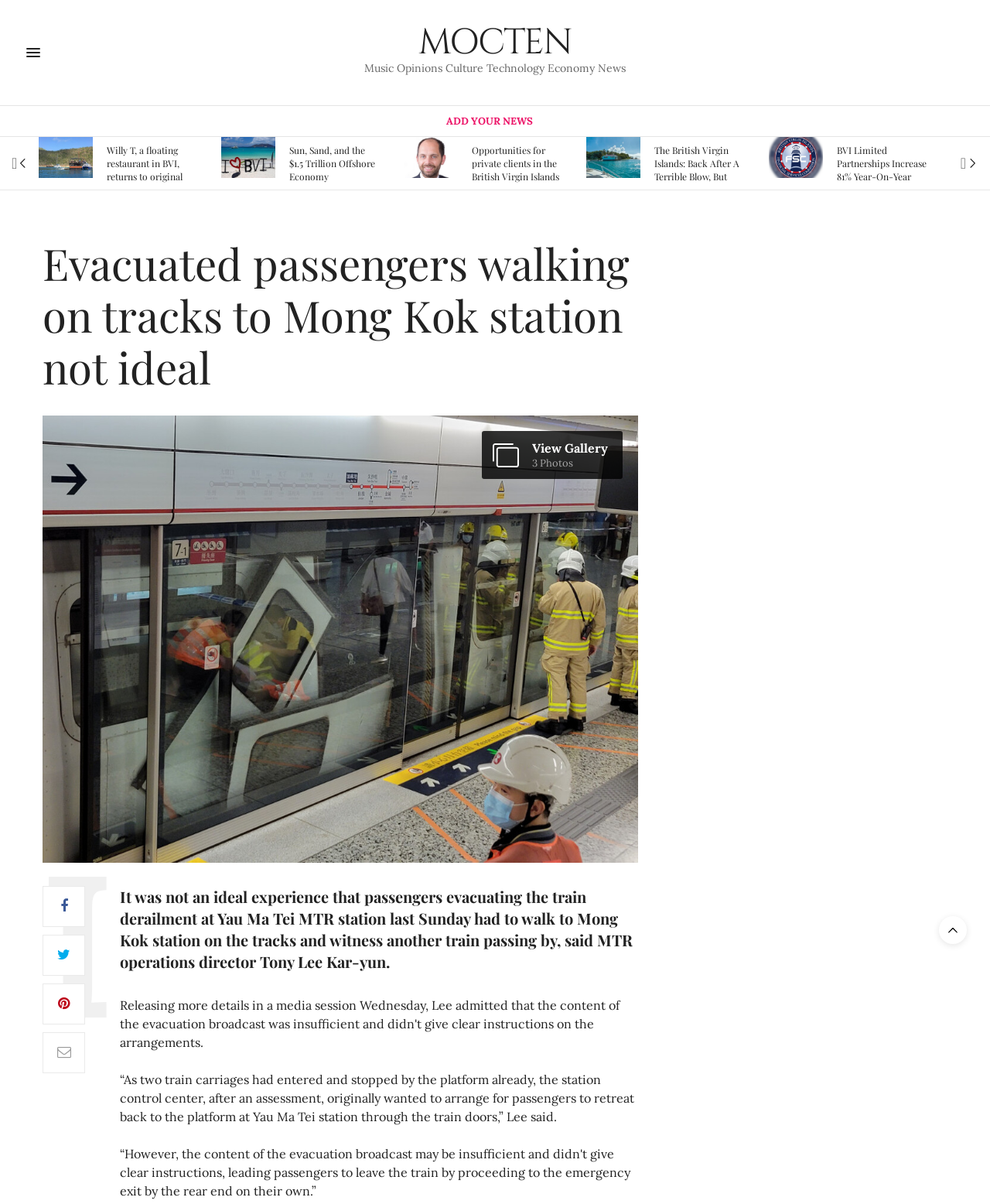What is the website about?
Please respond to the question with a detailed and informative answer.

Based on the webpage structure and content, it appears to be a news website, with multiple articles and headings related to various topics, including economy, technology, and culture.